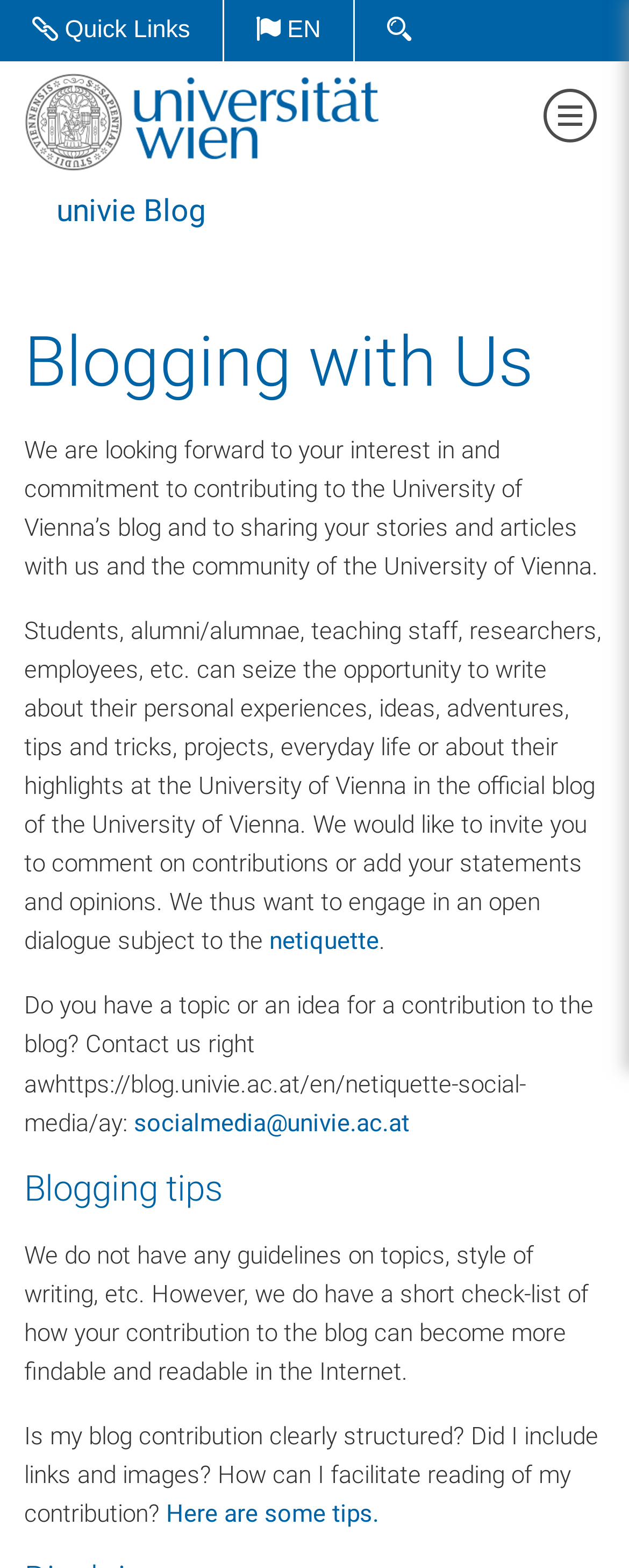Locate the bounding box coordinates of the area to click to fulfill this instruction: "Share via link". The bounding box should be presented as four float numbers between 0 and 1, in the order [left, top, right, bottom].

None